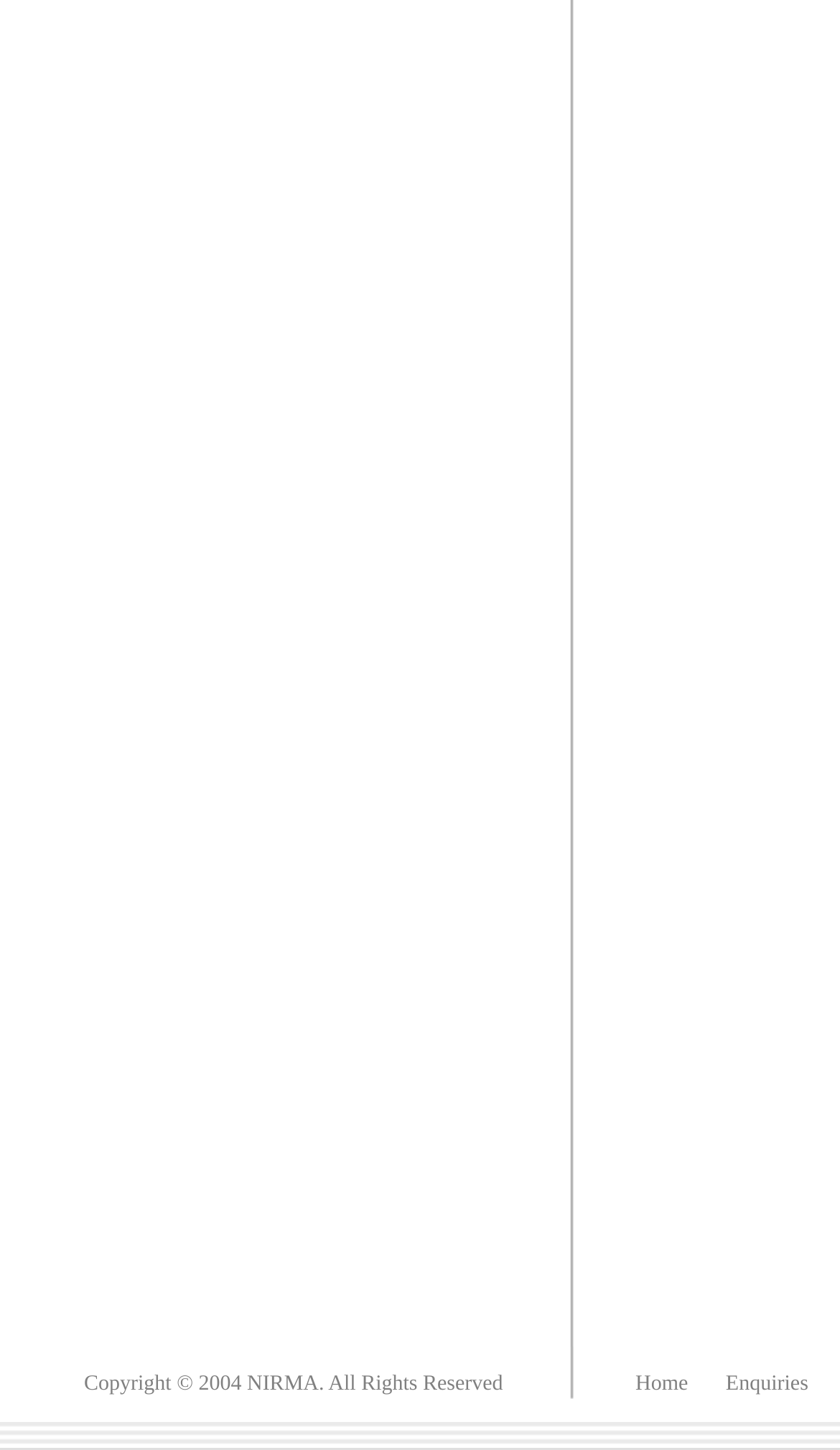Specify the bounding box coordinates (top-left x, top-left y, bottom-right x, bottom-right y) of the UI element in the screenshot that matches this description: parent_node: Last Name * name="x_last_name"

None